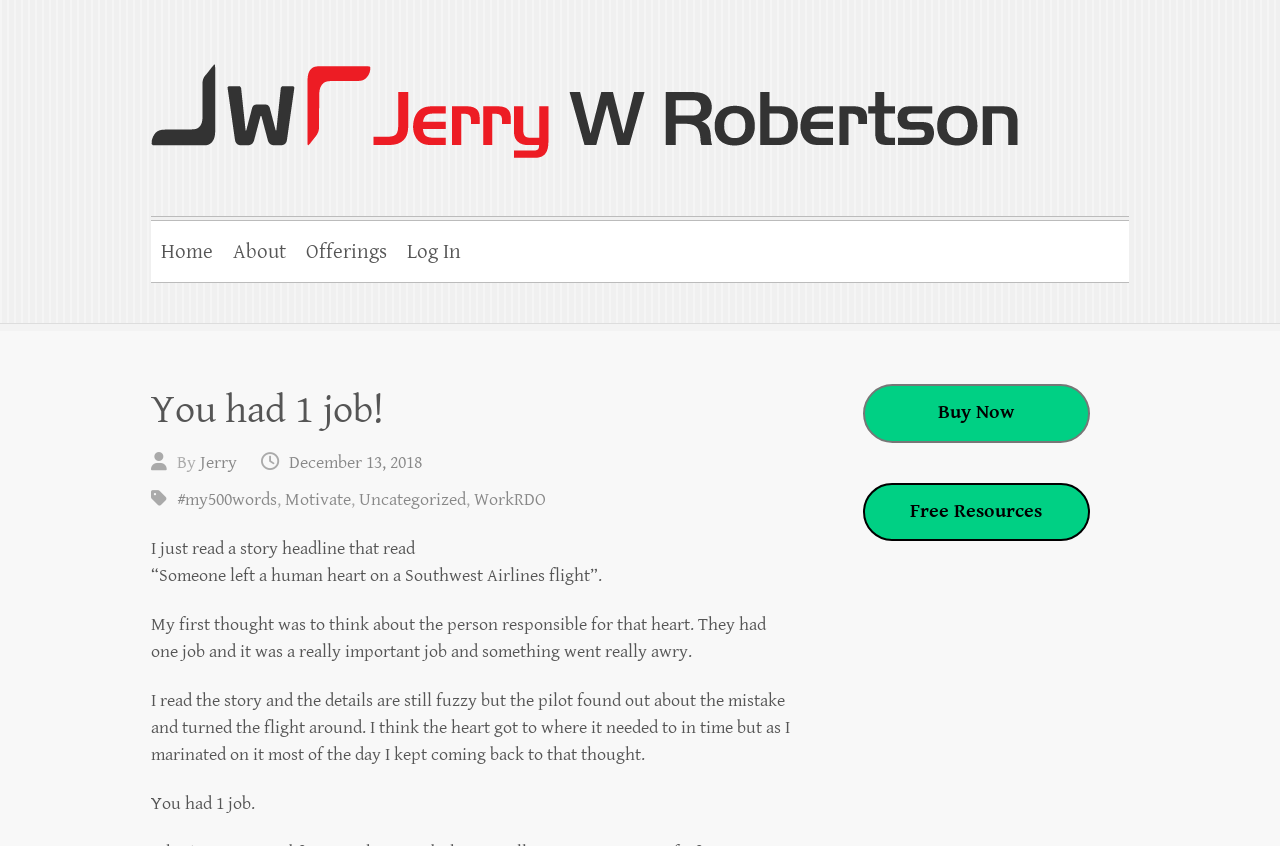Give a concise answer using only one word or phrase for this question:
What is the topic of the article?

Someone left a human heart on a flight